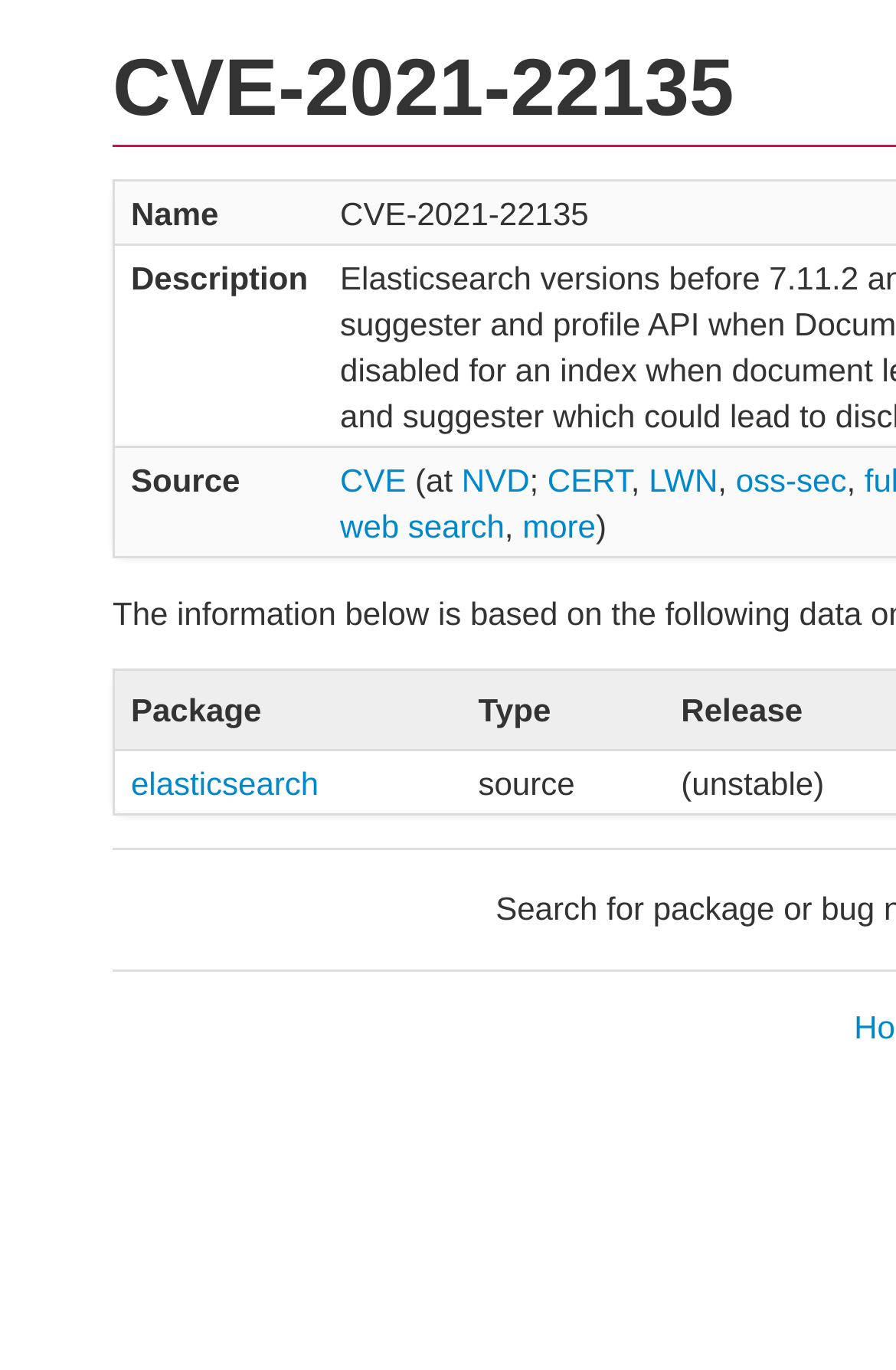Answer the question with a brief word or phrase:
How many columns are there in the grid?

3